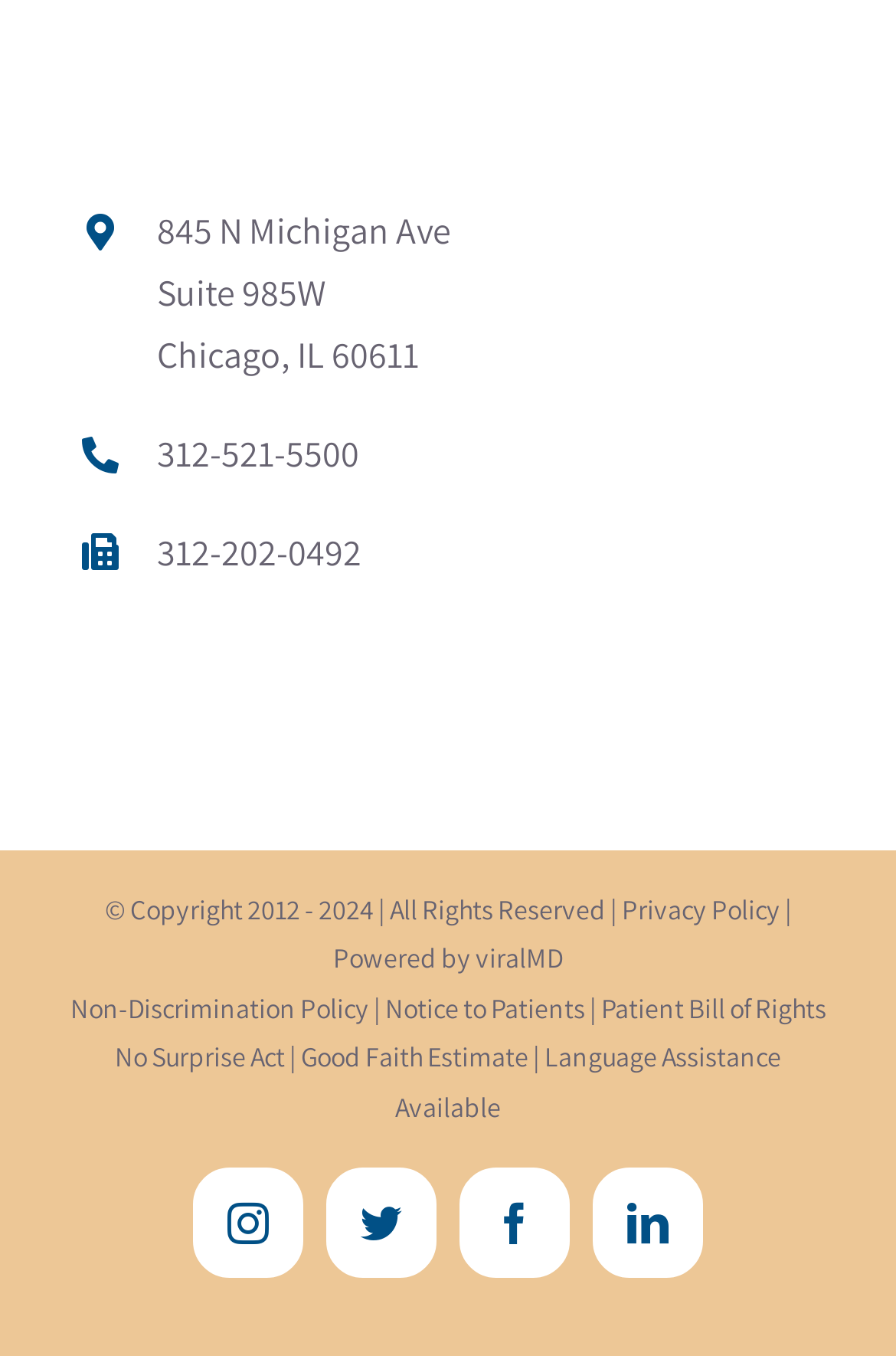Bounding box coordinates are to be given in the format (top-left x, top-left y, bottom-right x, bottom-right y). All values must be floating point numbers between 0 and 1. Provide the bounding box coordinate for the UI element described as: Language Assistance Available

[0.441, 0.767, 0.872, 0.829]